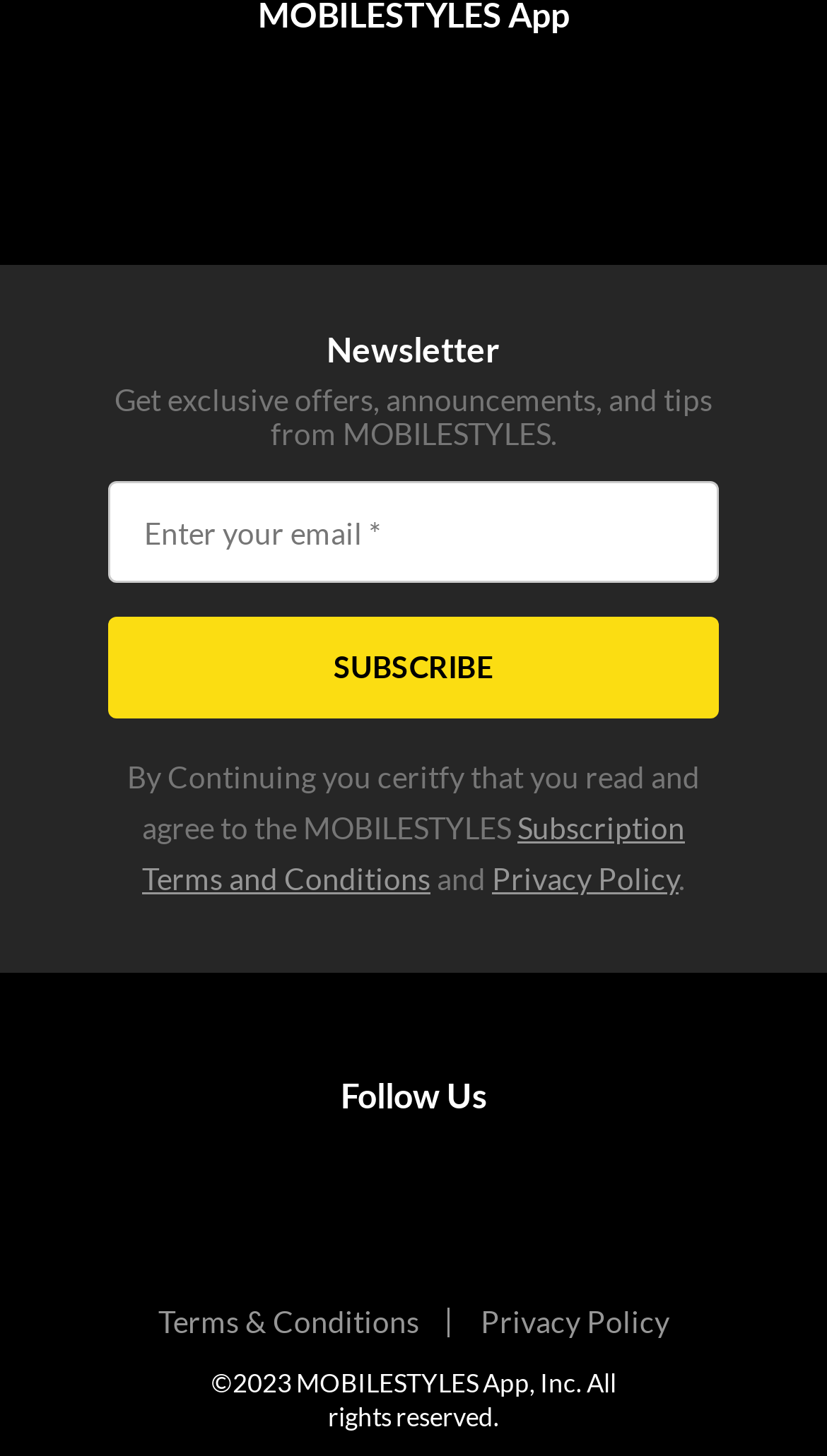Provide the bounding box coordinates of the area you need to click to execute the following instruction: "Download MOBILESTYLES from App Store".

[0.131, 0.042, 0.479, 0.112]